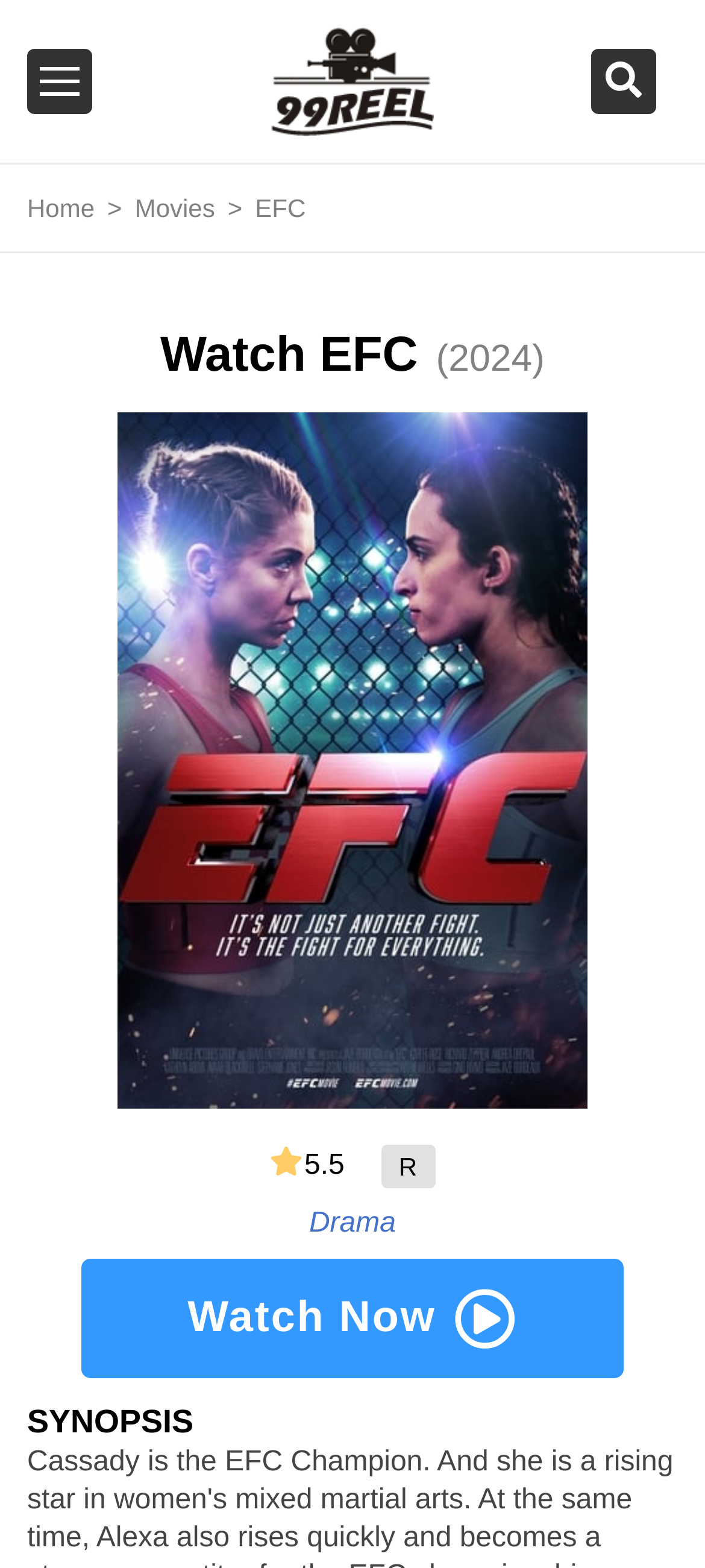Give the bounding box coordinates for the element described by: "parent_node: 99Reel".

[0.838, 0.031, 0.931, 0.073]